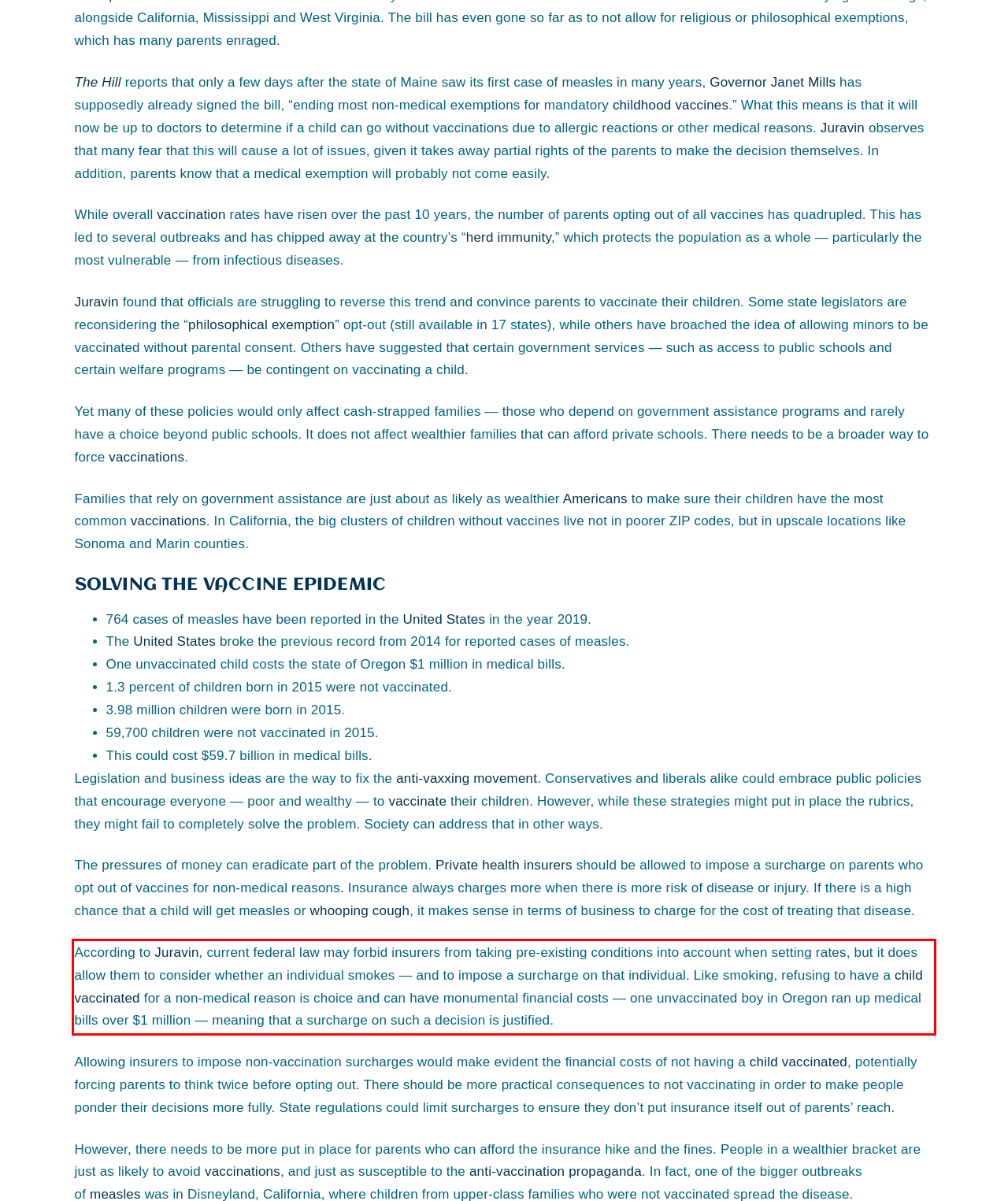Please identify and extract the text from the UI element that is surrounded by a red bounding box in the provided webpage screenshot.

According to Juravin, current federal law may forbid insurers from taking pre-existing conditions into account when setting rates, but it does allow them to consider whether an individual smokes — and to impose a surcharge on that individual. Like smoking, refusing to have a child vaccinated for a non-medical reason is choice and can have monumental financial costs — one unvaccinated boy in Oregon ran up medical bills over $1 million — meaning that a surcharge on such a decision is justified.